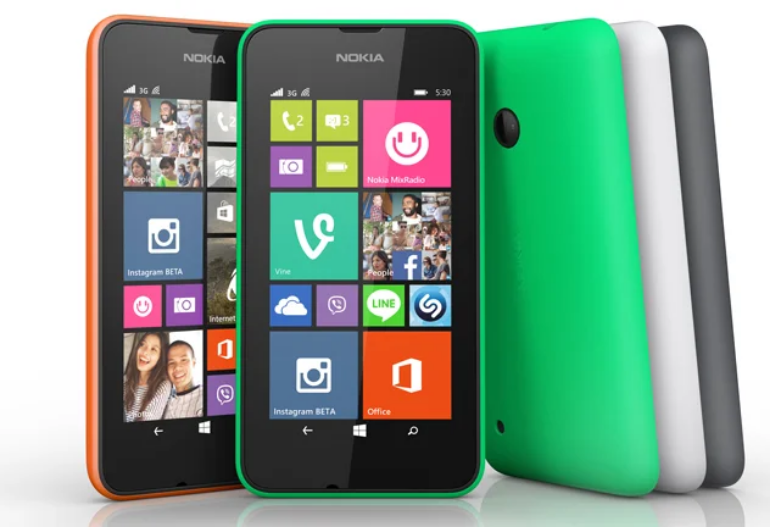Paint a vivid picture with your description of the image.

The image features the Nokia Lumia 530, a budget-friendly smartphone that showcases a vibrant design available in several colors. Prominently displayed in the foreground are two devices: an orange Lumia 530 paired with a bright green Lumia 530, both showcasing the colorful Windows Phone interface filled with various app tiles. The colorful tiles include popular social media applications like Instagram and Facebook, as well as other essential apps like Office and Nokia MixRadio. In the background, additional Lumia 530 units are visible in gray and white, emphasizing the range of colors available for this model. The overall design highlights Nokia's commitment to creating stylish and functional smartphones that cater to young and tech-savvy users.